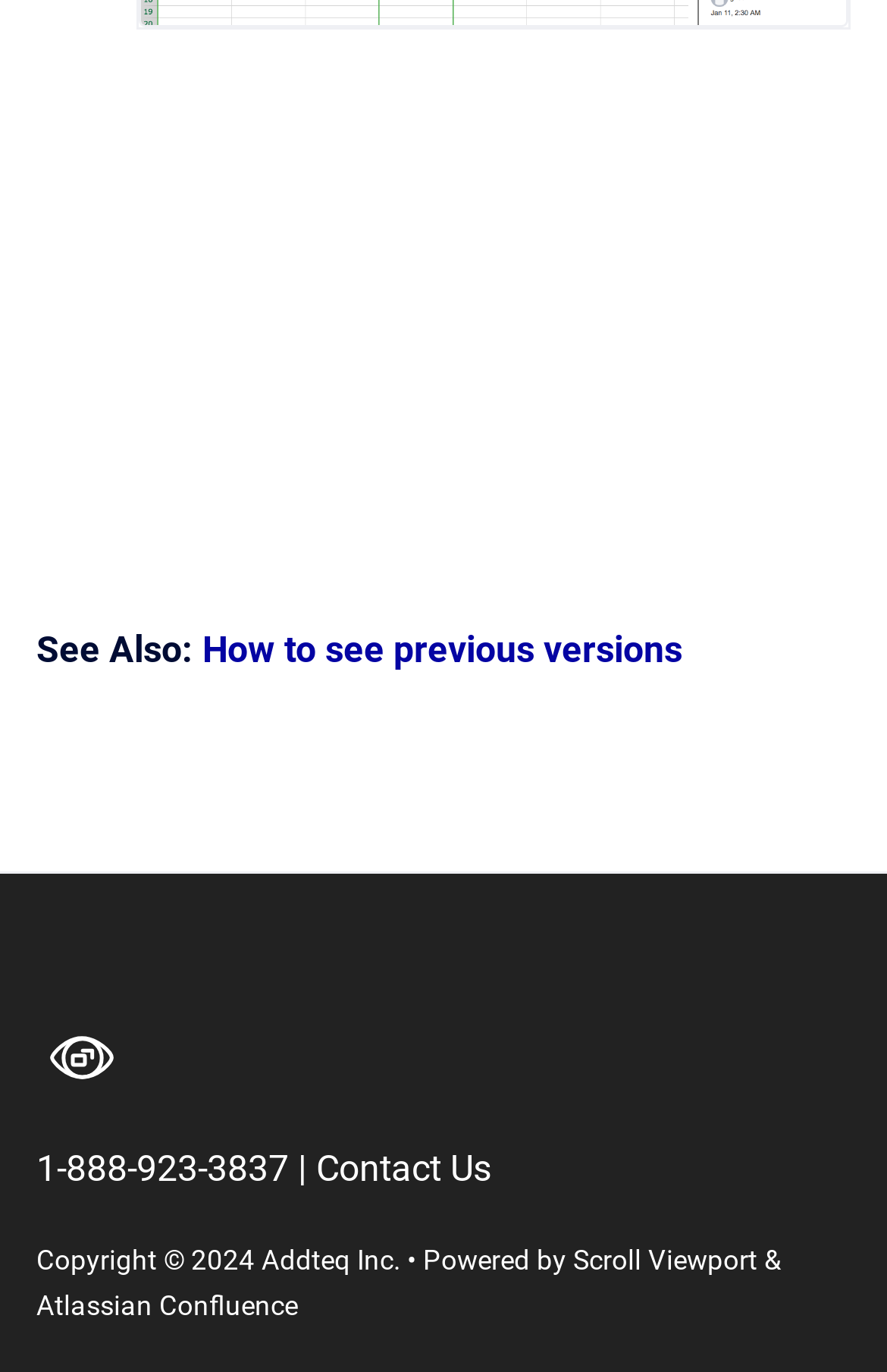Who powers the website?
Look at the image and answer with only one word or phrase.

Atlassian Confluence